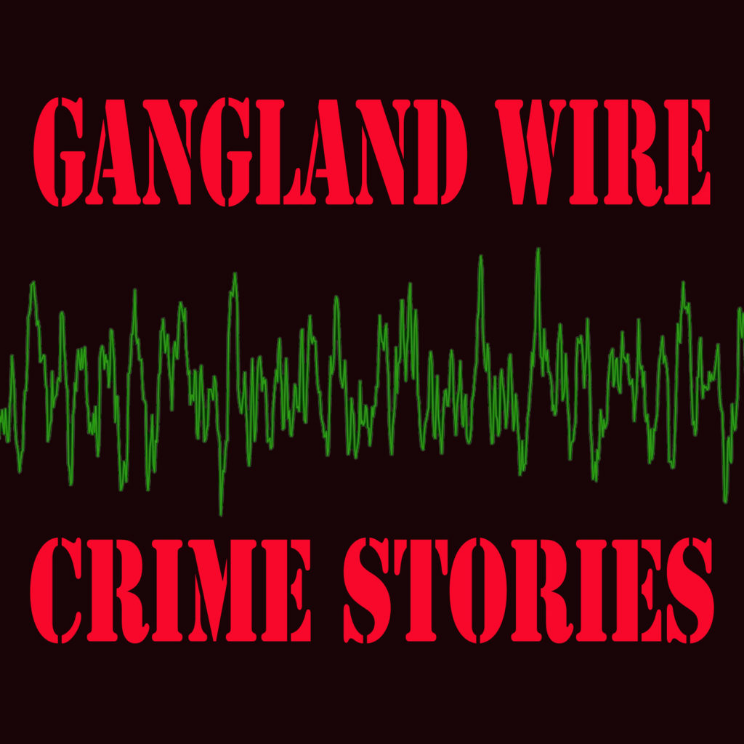What is the shape of the waveform?
Kindly offer a comprehensive and detailed response to the question.

A vibrant green audio waveform runs across the width of the image, symbolizing the podcast's focus on audio storytelling, particularly within the realm of crime and gangland narratives.